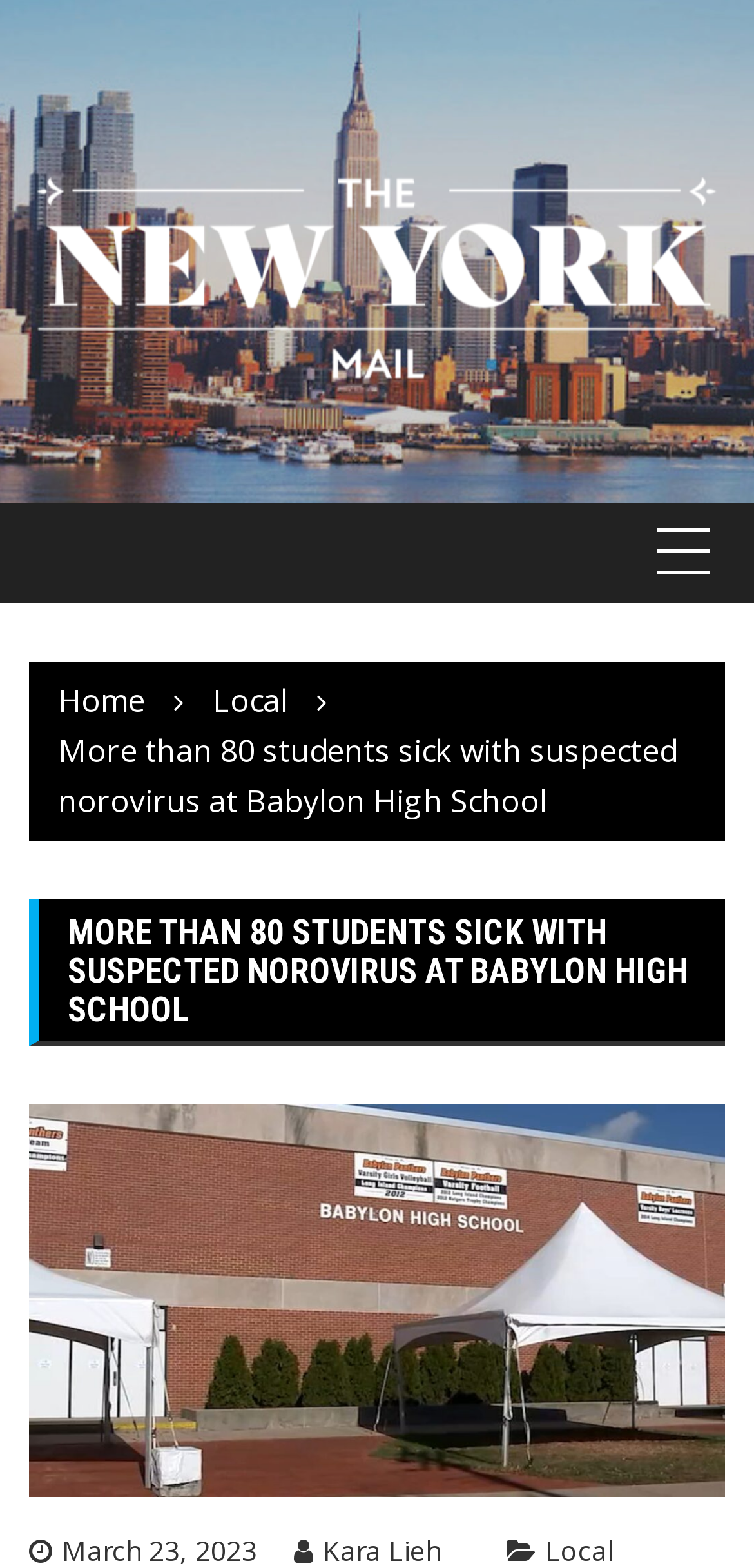Find the bounding box coordinates corresponding to the UI element with the description: "alt="The New York Mail"". The coordinates should be formatted as [left, top, right, bottom], with values as floats between 0 and 1.

[0.038, 0.074, 0.962, 0.272]